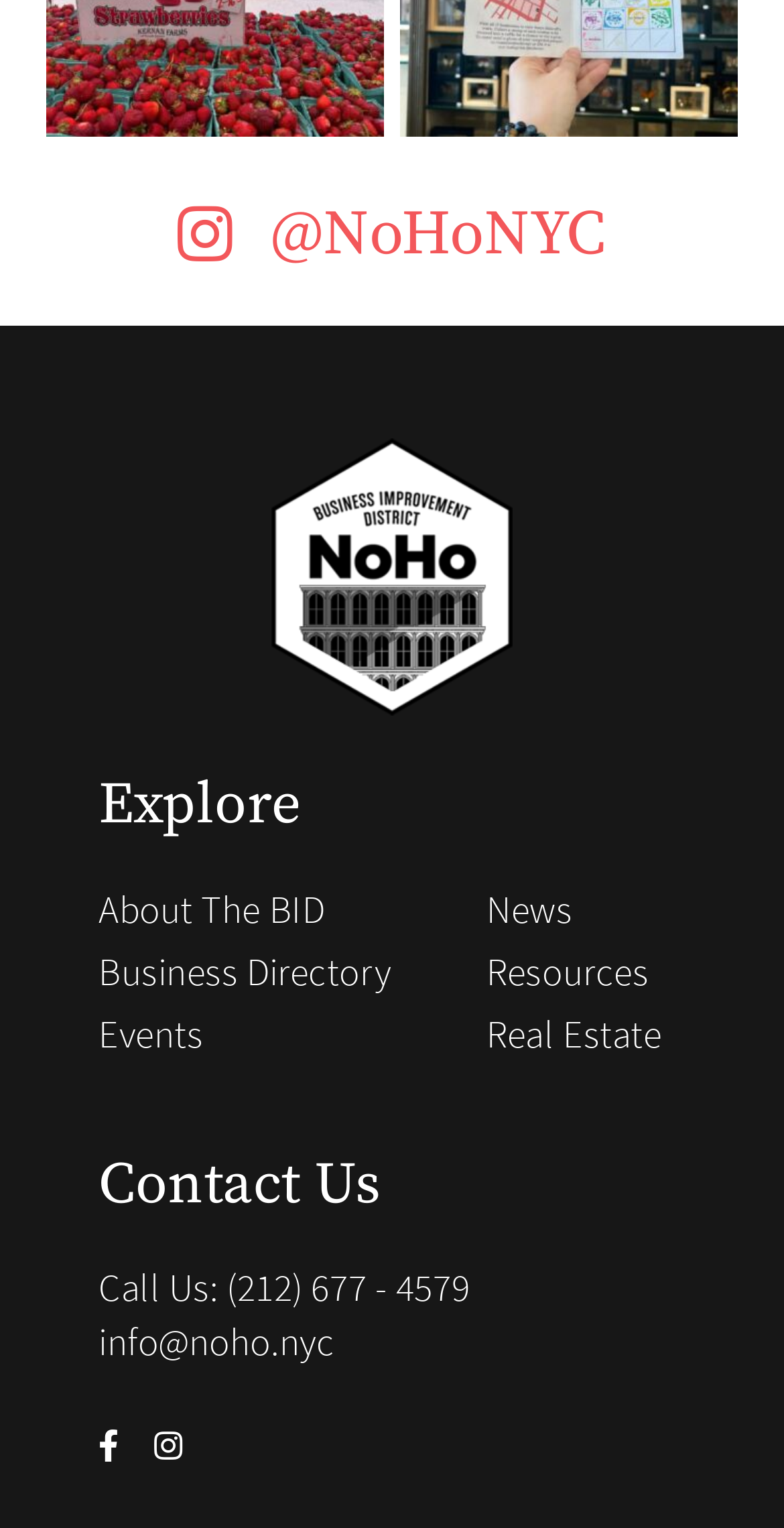Locate the bounding box coordinates for the element described below: "About The BID". The coordinates must be four float values between 0 and 1, formatted as [left, top, right, bottom].

[0.126, 0.579, 0.414, 0.61]